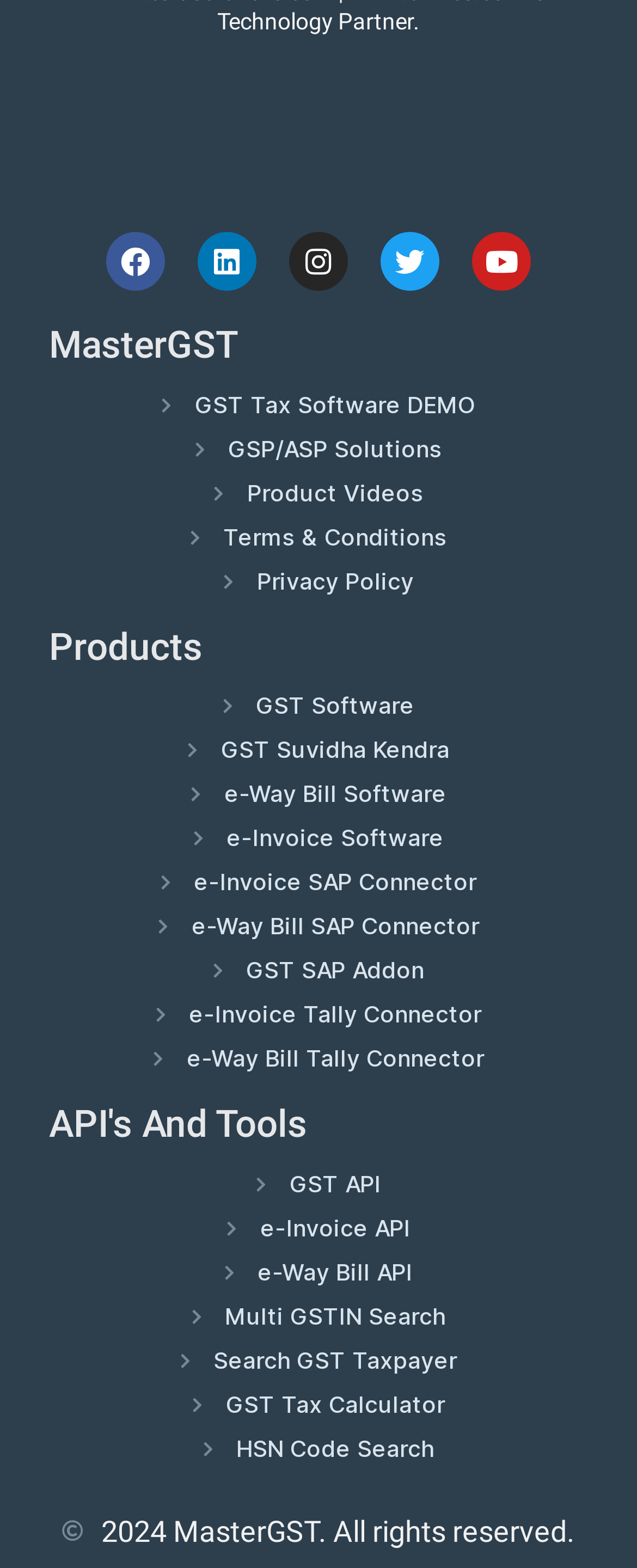Identify the bounding box coordinates of the region that should be clicked to execute the following instruction: "Check GST Tax Calculator".

[0.077, 0.889, 0.923, 0.903]